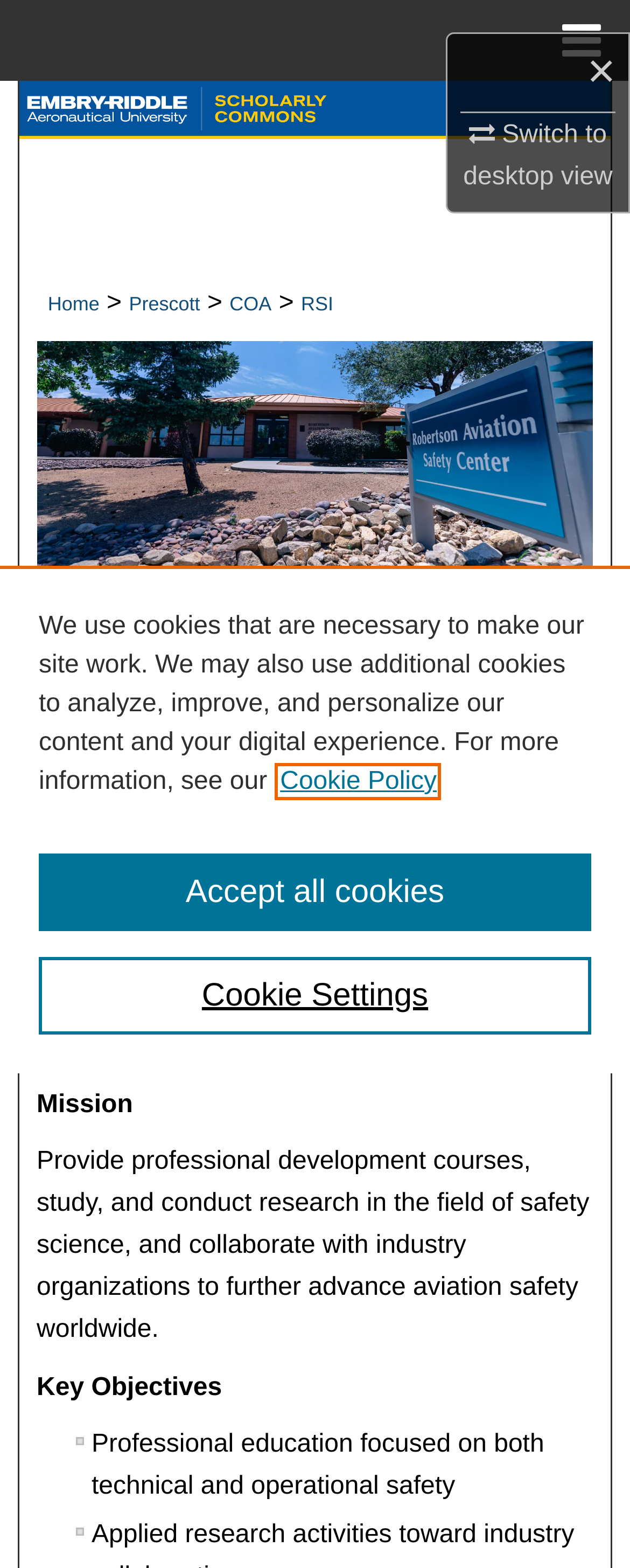Find the bounding box coordinates of the clickable element required to execute the following instruction: "Go to Home". Provide the coordinates as four float numbers between 0 and 1, i.e., [left, top, right, bottom].

[0.076, 0.186, 0.158, 0.201]